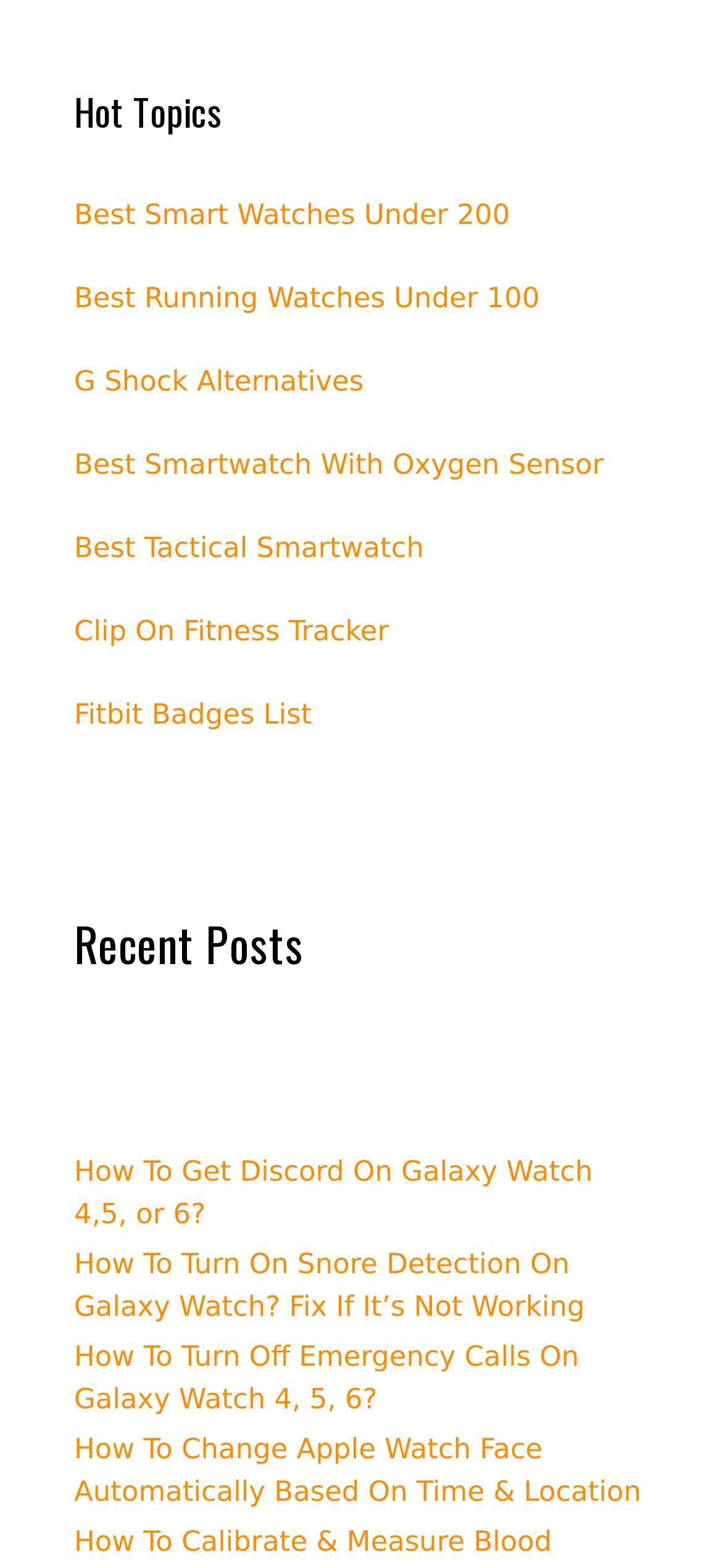Could you specify the bounding box coordinates for the clickable section to complete the following instruction: "Share on facebook"?

None